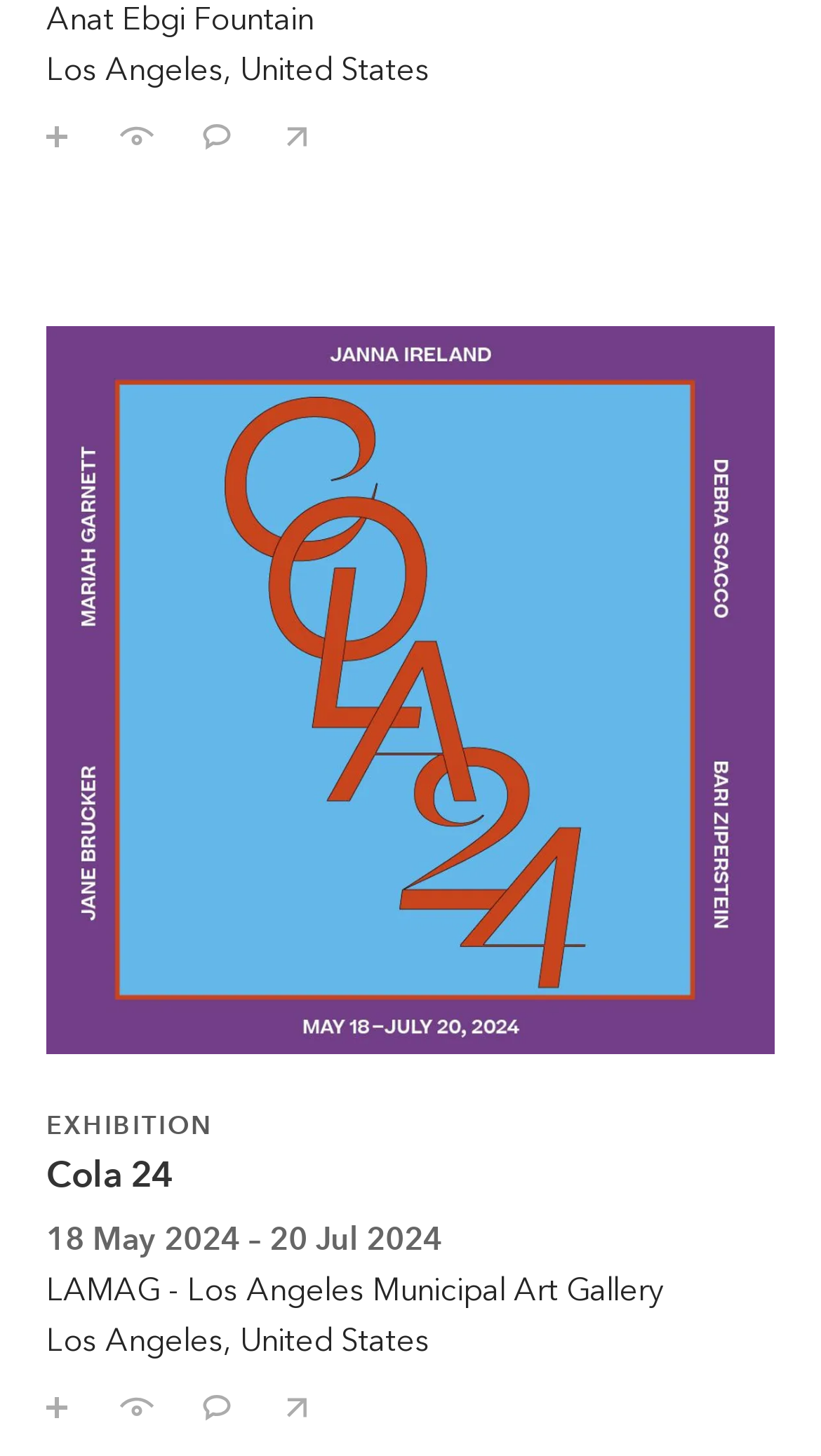Can you find the bounding box coordinates for the element that needs to be clicked to execute this instruction: "Save Cola 24"? The coordinates should be given as four float numbers between 0 and 1, i.e., [left, top, right, bottom].

[0.018, 0.937, 0.115, 0.981]